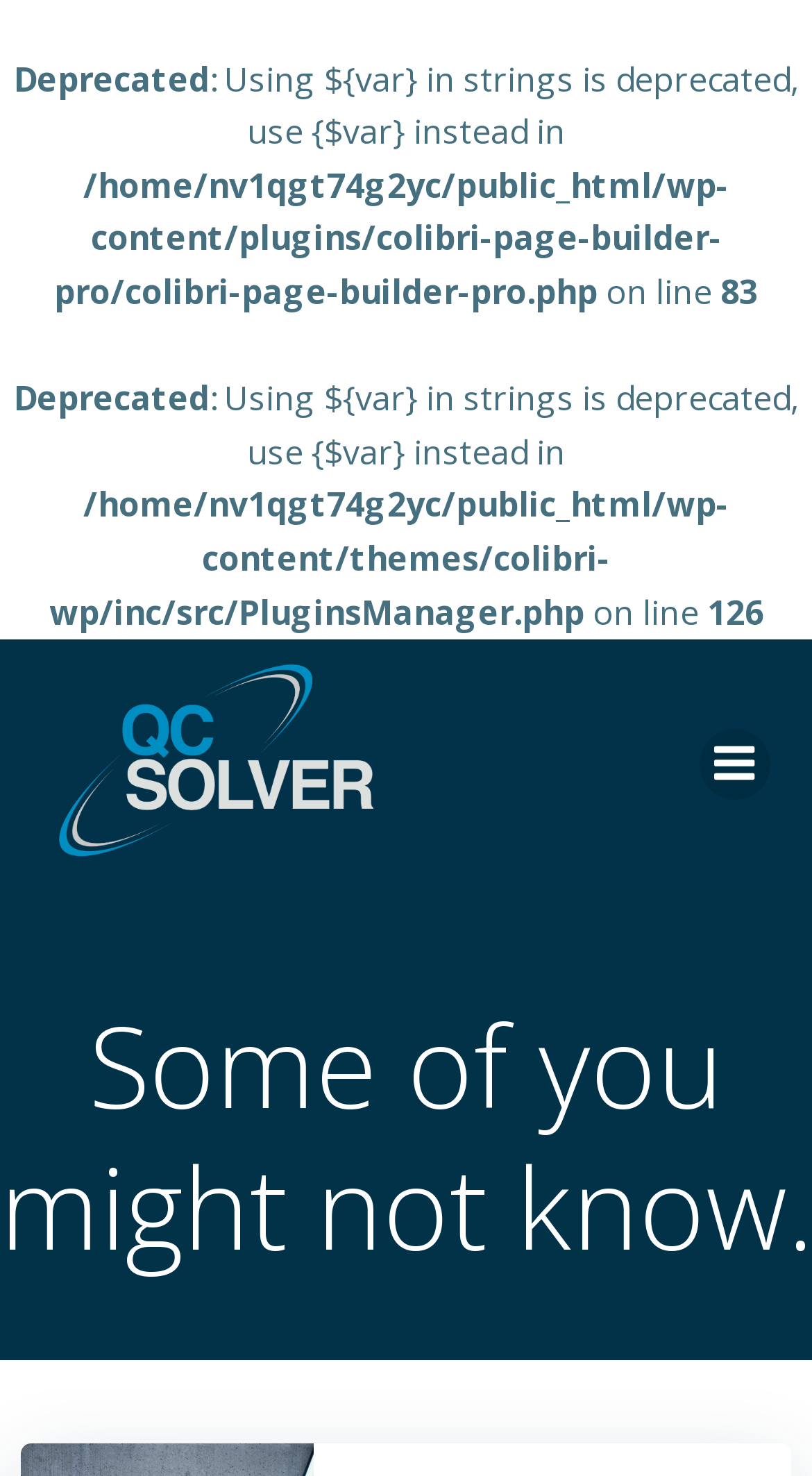How many lines of code have warnings?
Examine the screenshot and reply with a single word or phrase.

2